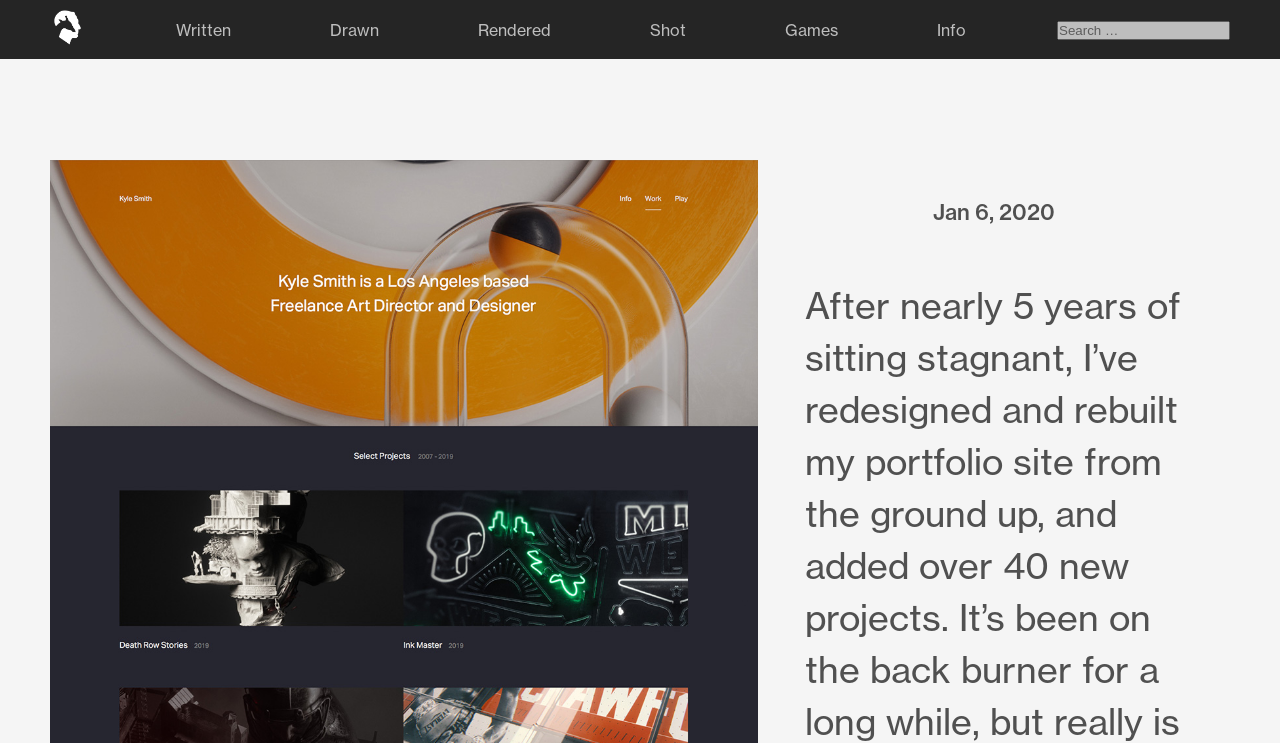What is the date mentioned on the webpage?
Craft a detailed and extensive response to the question.

The date 'Jan 6, 2020' is mentioned on the webpage, which might be related to a specific post, update, or event.